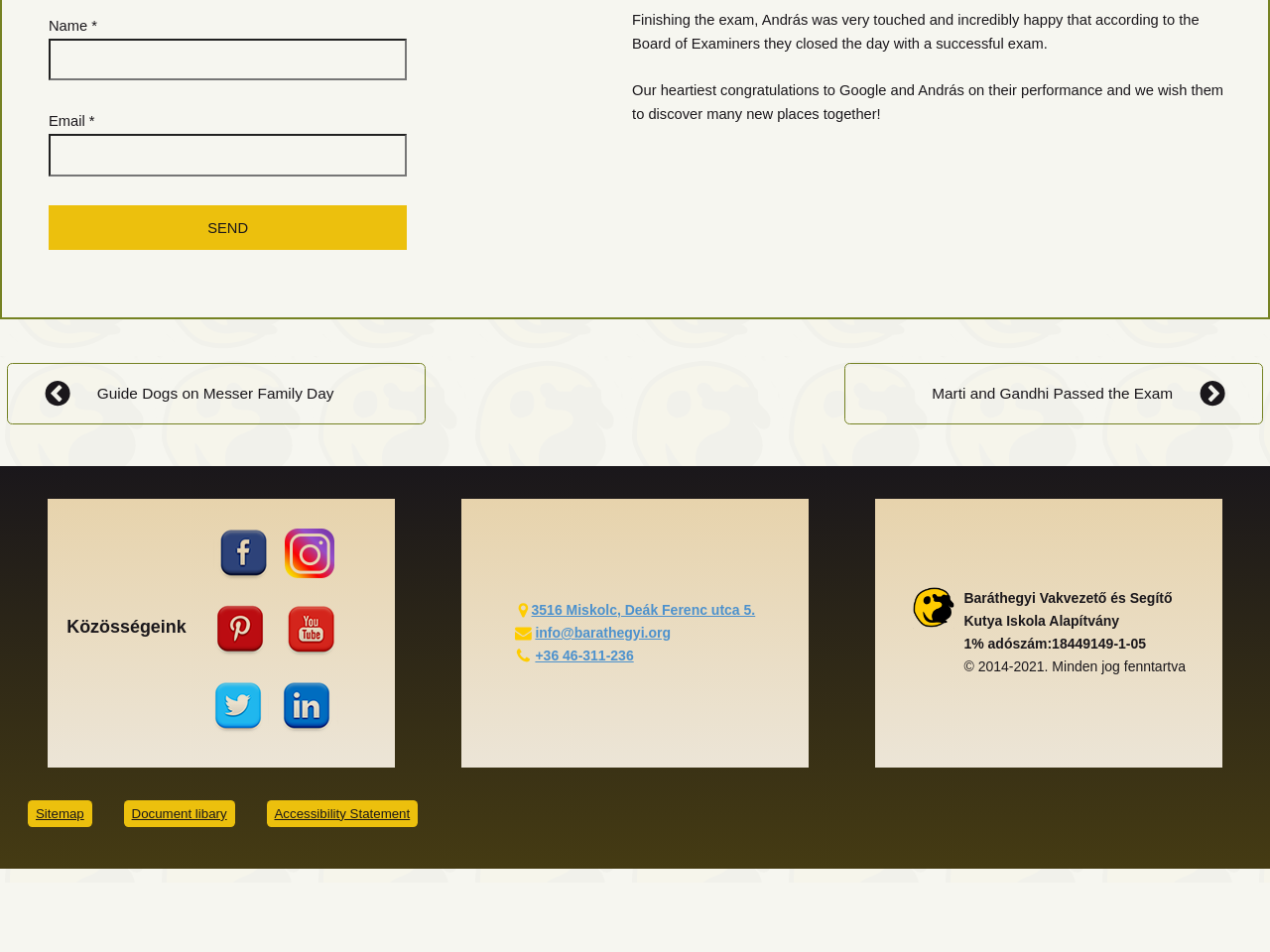Locate the bounding box coordinates of the element's region that should be clicked to carry out the following instruction: "Click the Send button". The coordinates need to be four float numbers between 0 and 1, i.e., [left, top, right, bottom].

[0.038, 0.216, 0.321, 0.263]